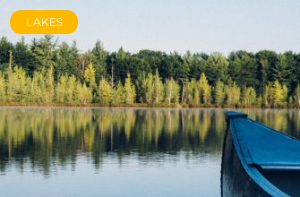Answer the question below with a single word or a brief phrase: 
Who might be interested in this setting?

fishing enthusiasts and nature lovers